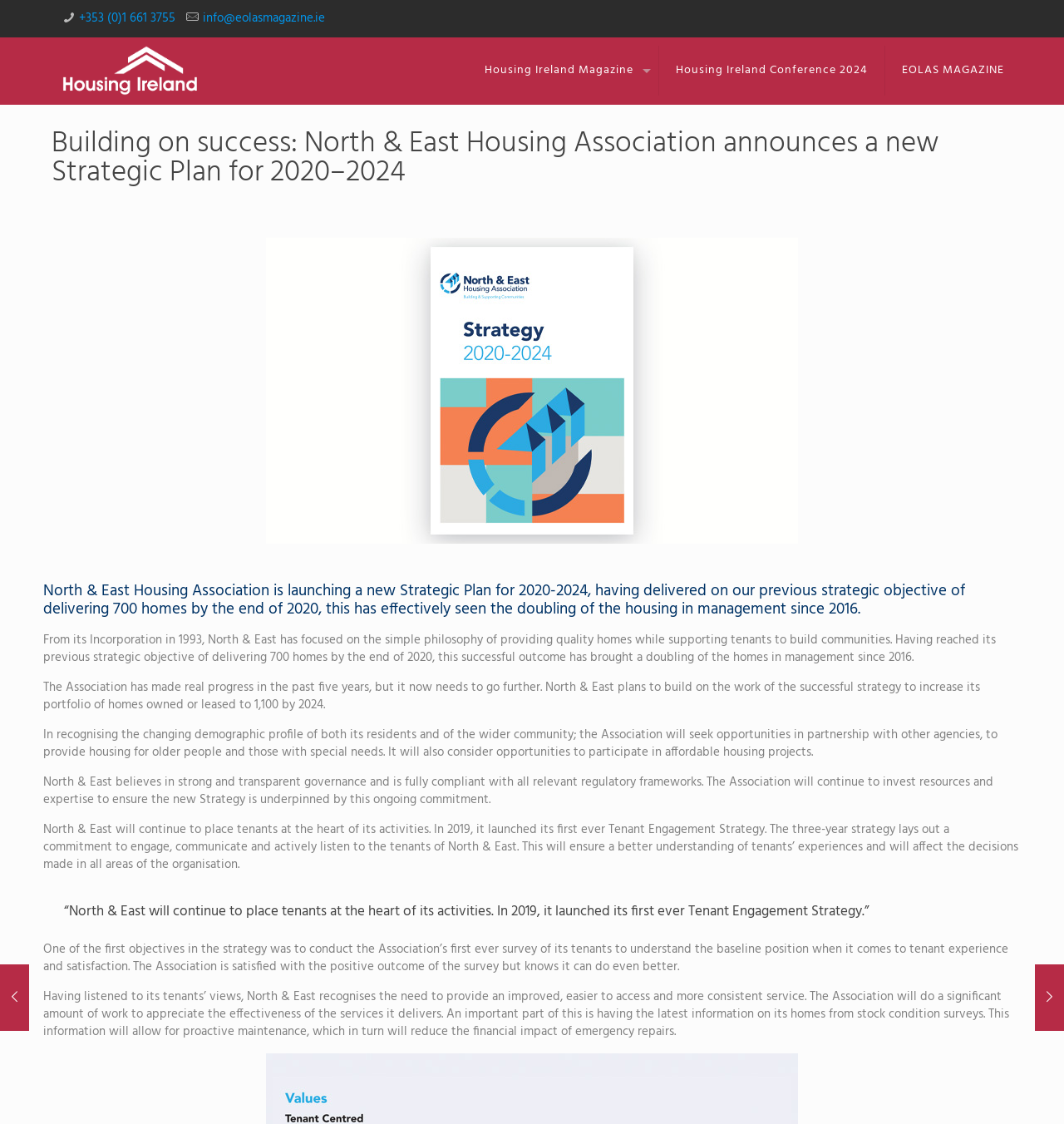Refer to the image and answer the question with as much detail as possible: What is the goal of North & East Housing Association by 2024?

I read the text on the webpage, which states that North & East plans to build on the work of the successful strategy to increase its portfolio of homes owned or leased to 1,100 by 2024.